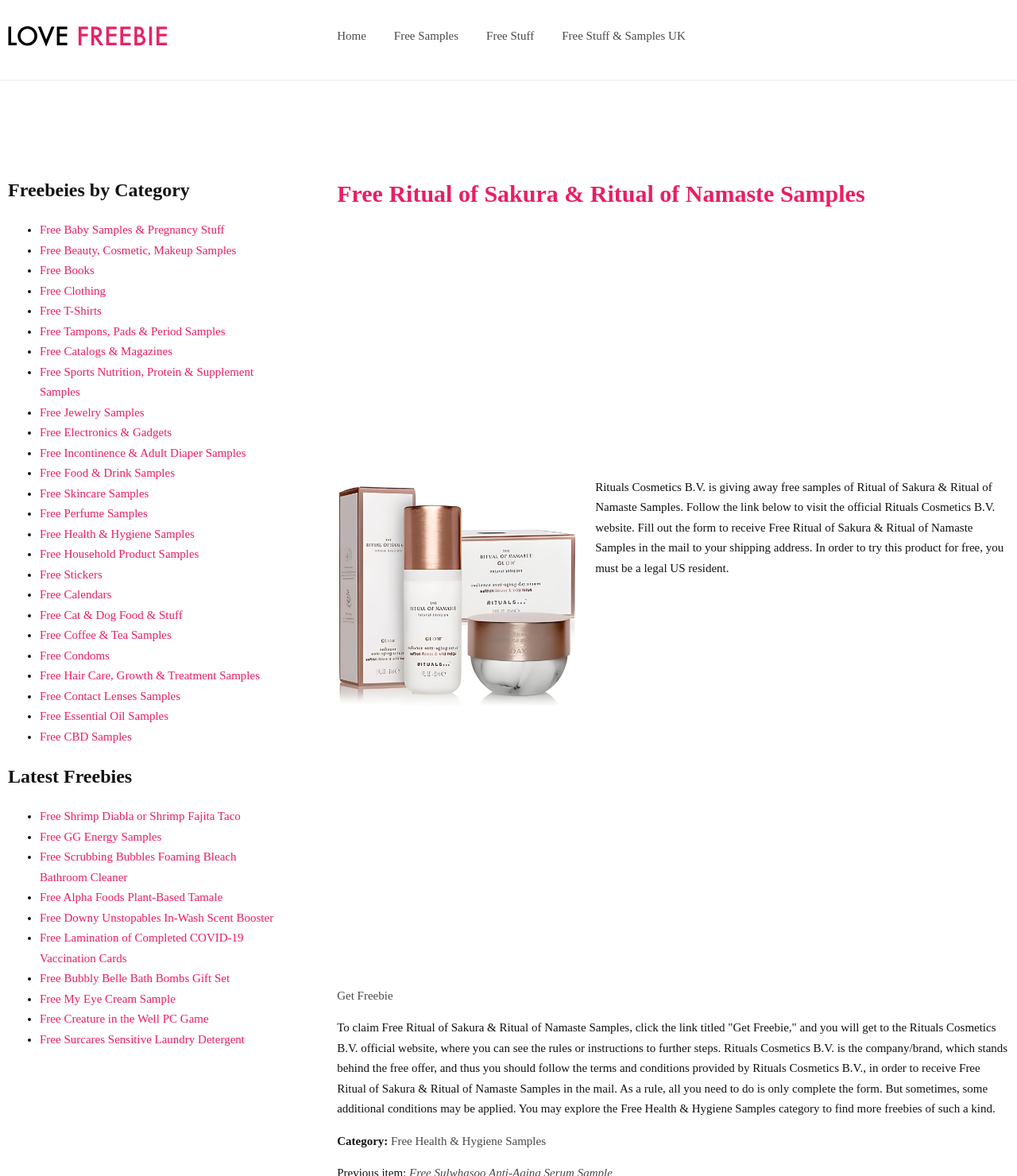What is the category of the free sample?
Please answer using one word or phrase, based on the screenshot.

Free Health & Hygiene Samples